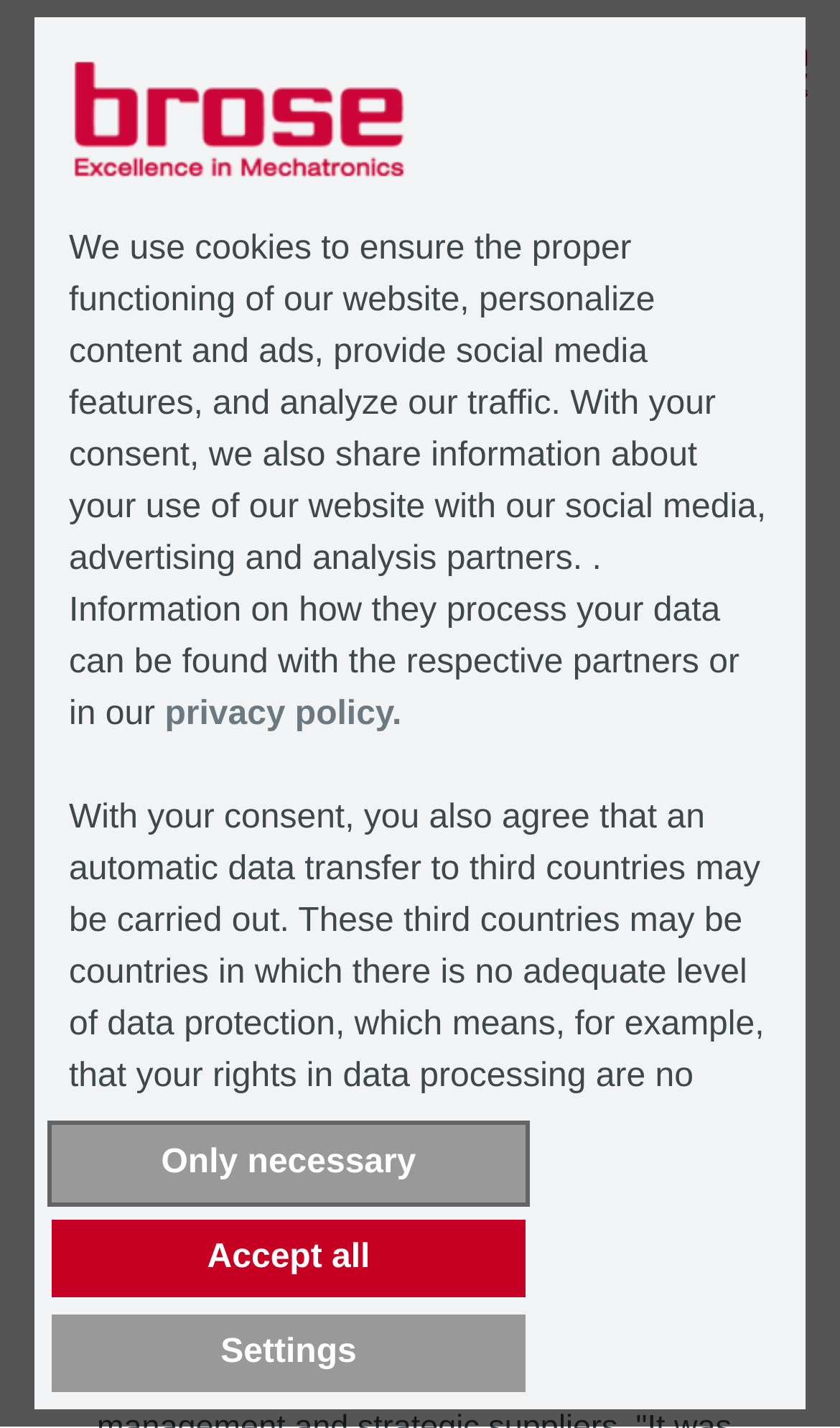Provide your answer to the question using just one word or phrase: What is the name of the award won by Brose Group?

World Procurement Award